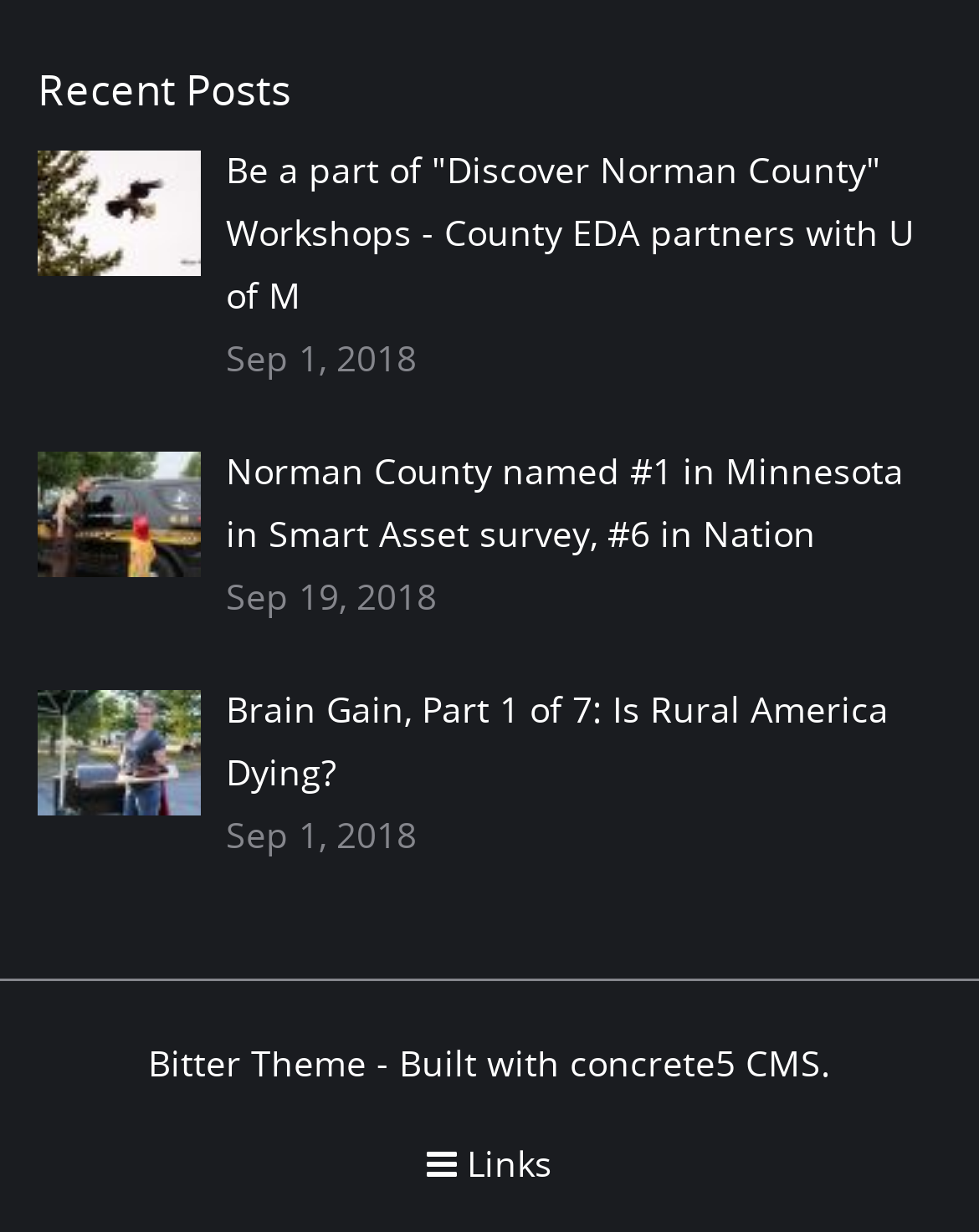Determine the bounding box coordinates of the region to click in order to accomplish the following instruction: "View Mastering the Art of Responsive Web Design: Tips and Tricks". Provide the coordinates as four float numbers between 0 and 1, specifically [left, top, right, bottom].

None